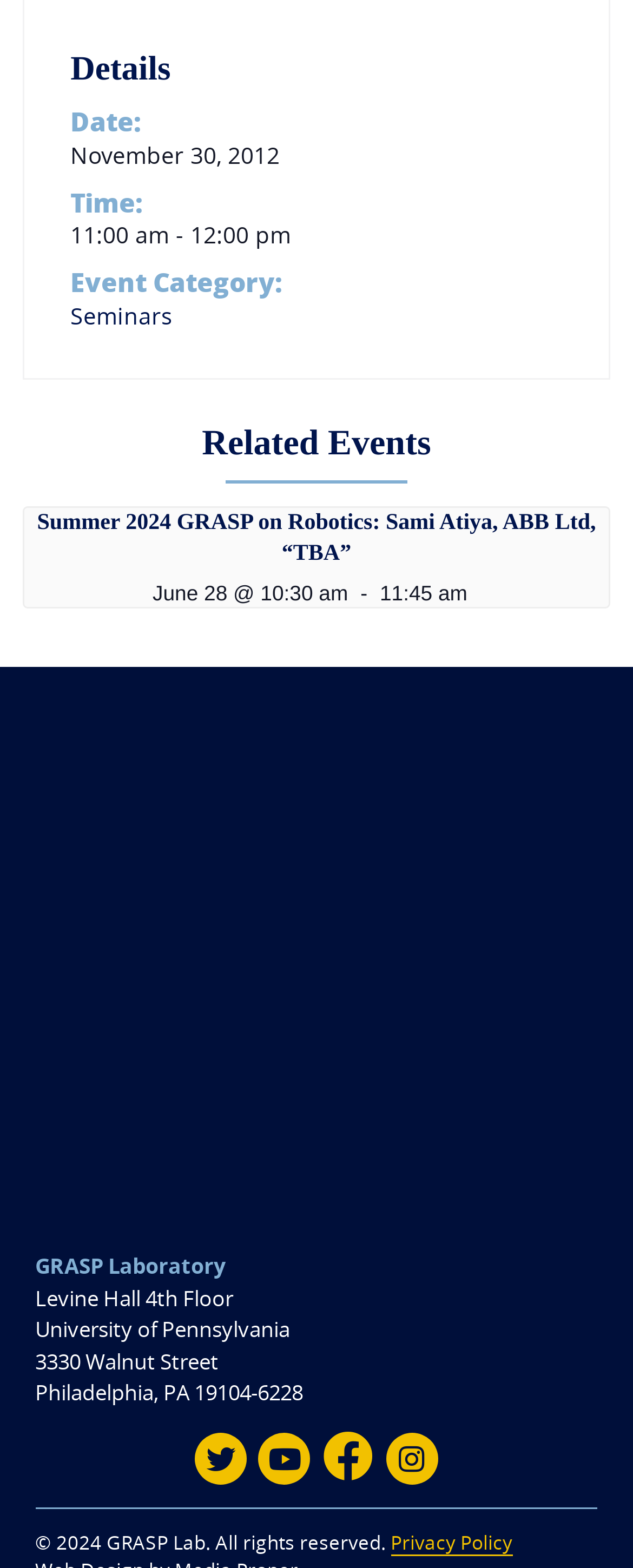Determine the bounding box coordinates for the HTML element mentioned in the following description: "Privacy Policy". The coordinates should be a list of four floats ranging from 0 to 1, represented as [left, top, right, bottom].

[0.617, 0.976, 0.809, 0.992]